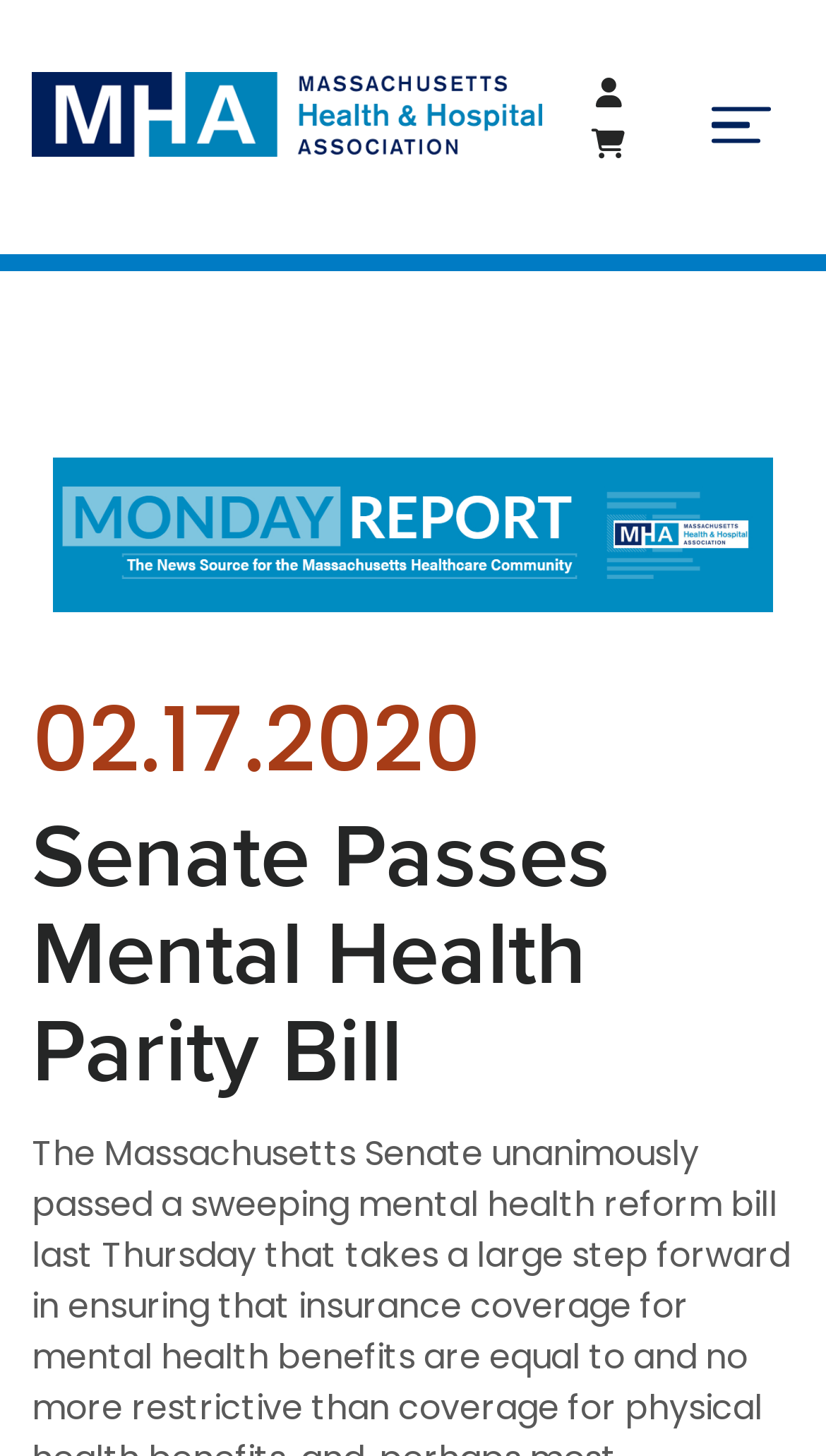Utilize the details in the image to give a detailed response to the question: How many links are present in the top header?

I counted the number of link elements present in the top header of the webpage and found three links: 'MHA homepage', 'Create Account', and 'Cart'.